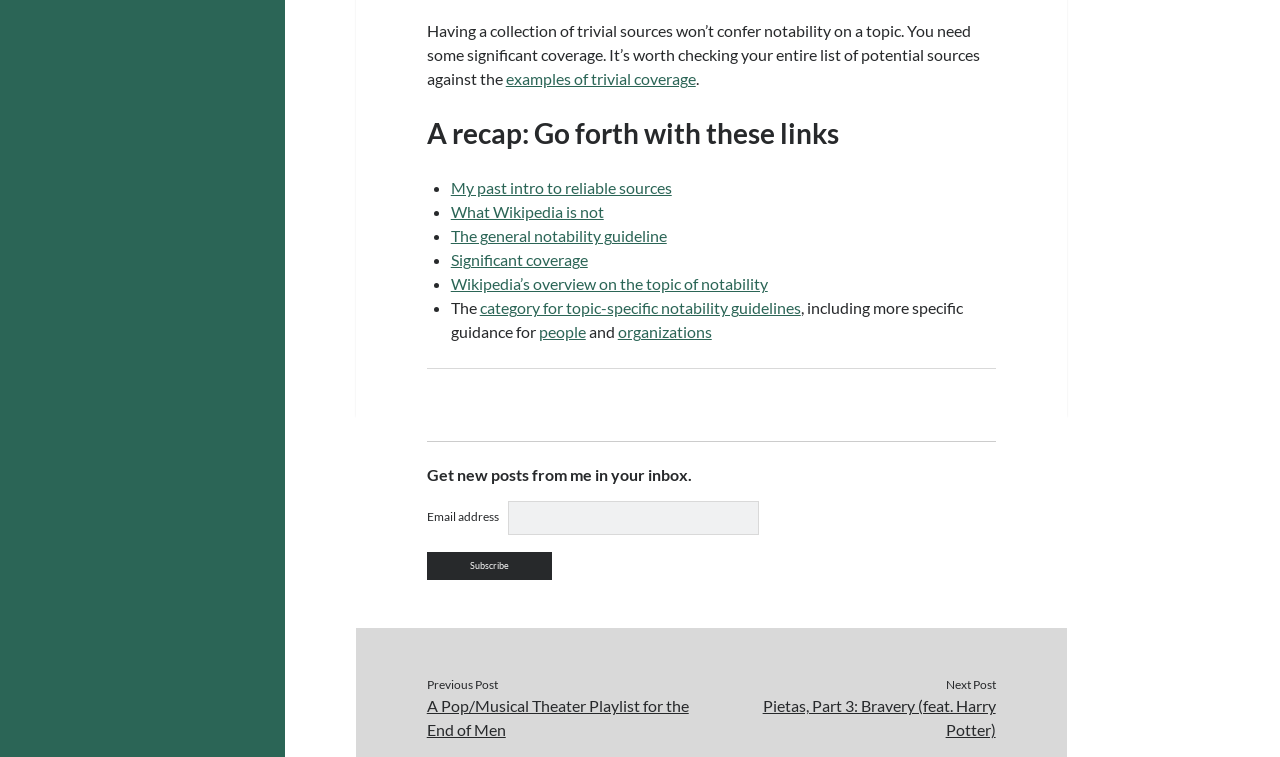Please answer the following question using a single word or phrase: 
What is the topic of notability discussed in the webpage?

Wikipedia